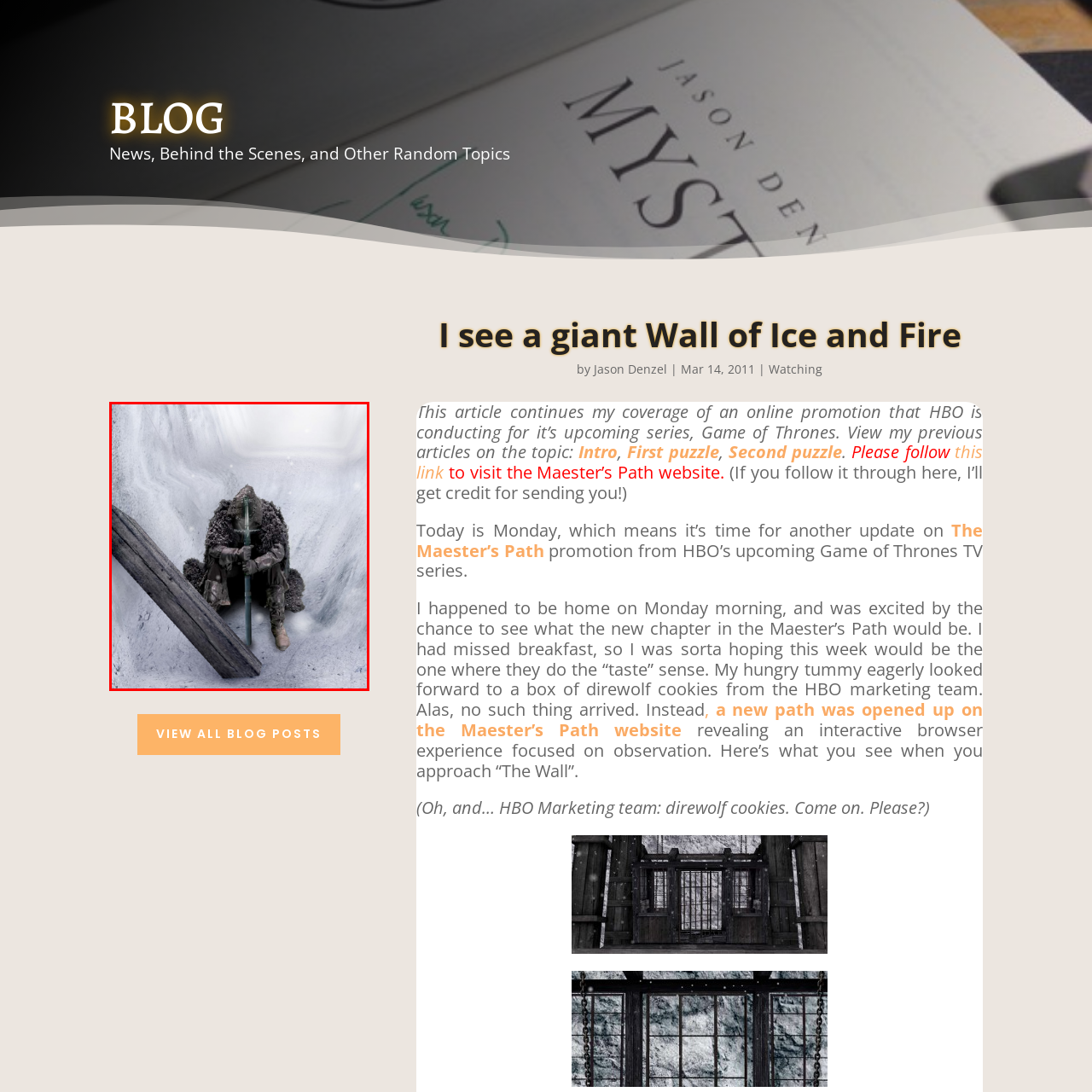Generate a thorough description of the part of the image enclosed by the red boundary.

The image depicts a solemn soldier from the "Game of Thrones" universe, dressed in dark, rugged attire resembling the Night's Watch, complete with a heavy cloak made of fur. He is seated against a backdrop of a stark, icy environment, evoking the chilling expanse beyond the Wall. The soldier's posture suggests weariness or contemplation, as he holds a spear, resting it on the ground beside him. The scene encapsulates the harsh realities of life in the North, highlighted by the surrounding icy textures and muted colors, reflecting the epic themes of isolation and duty prevalent in the series. This imagery connects deeply to the broader narrative of "Game of Thrones," particularly the challenges faced by those guarding the realm from the encroaching dangers beyond the wall.